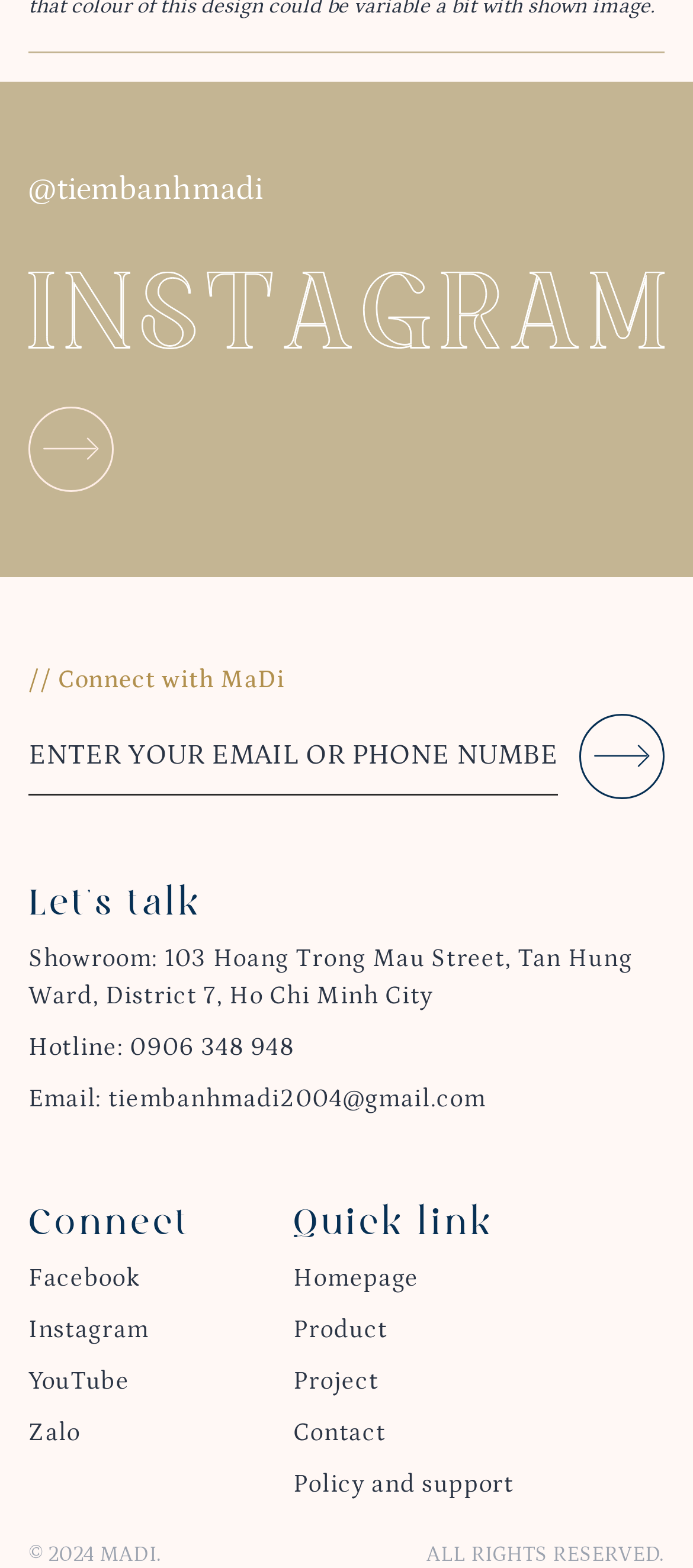Please give a one-word or short phrase response to the following question: 
How many social media links are available?

4